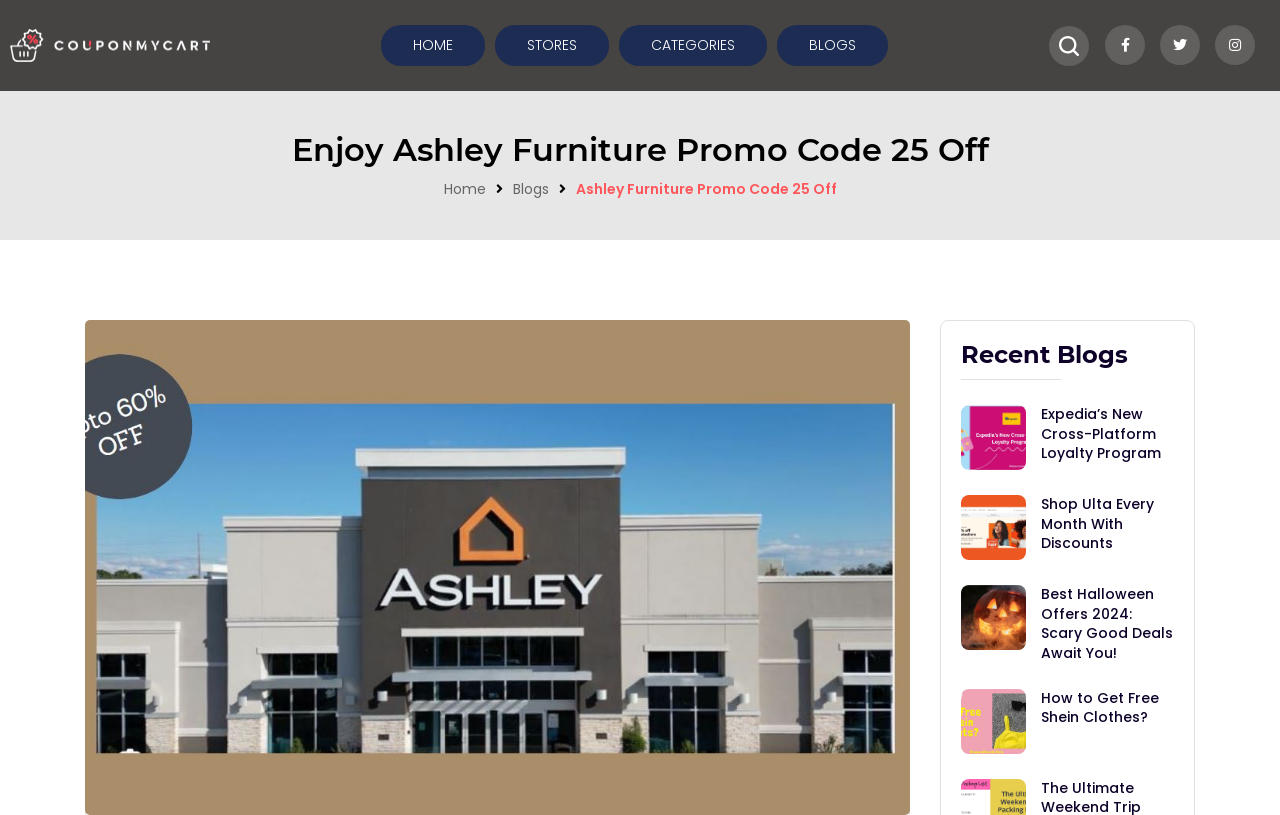Locate the bounding box coordinates of the element you need to click to accomplish the task described by this instruction: "search for something".

[0.82, 0.031, 0.851, 0.08]